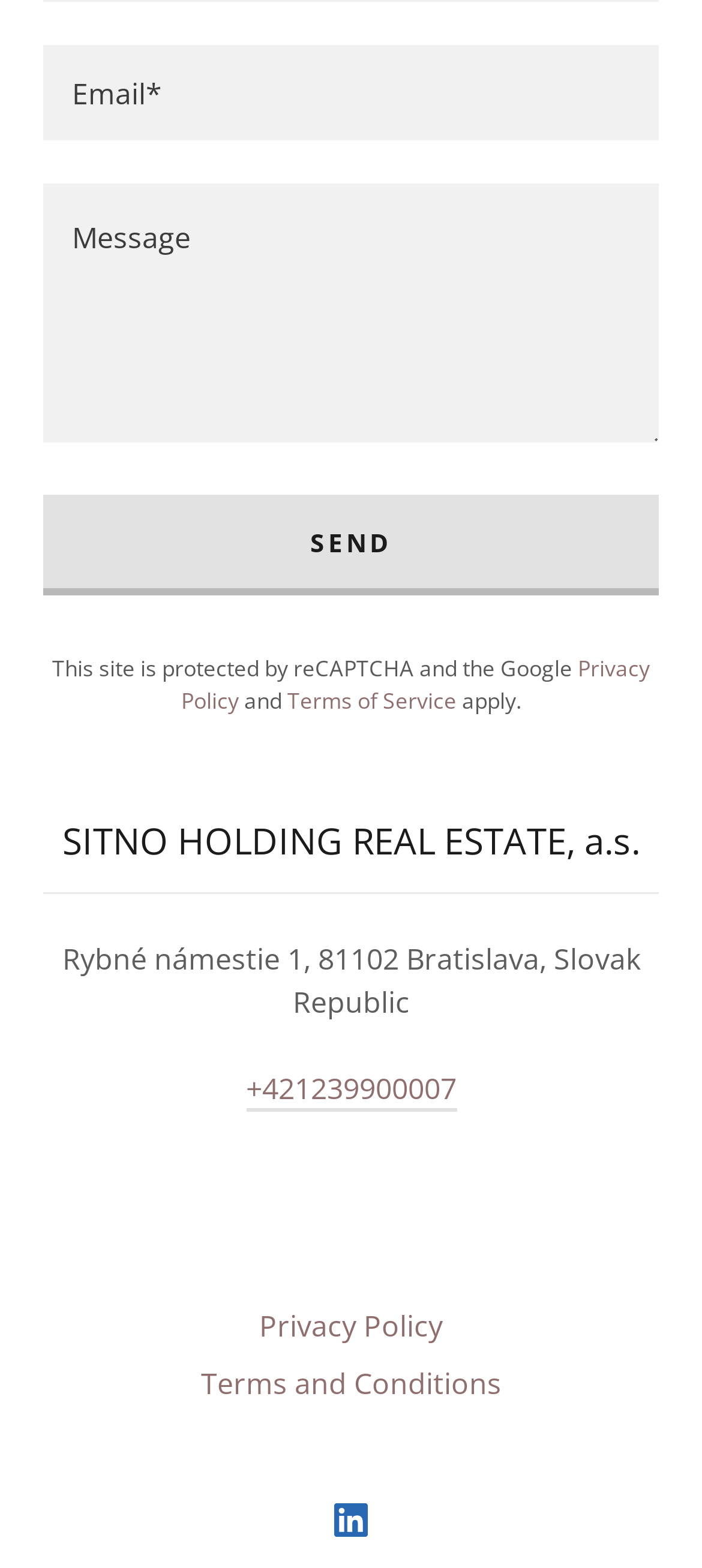Determine the bounding box coordinates of the target area to click to execute the following instruction: "Enter email."

[0.062, 0.029, 0.938, 0.089]